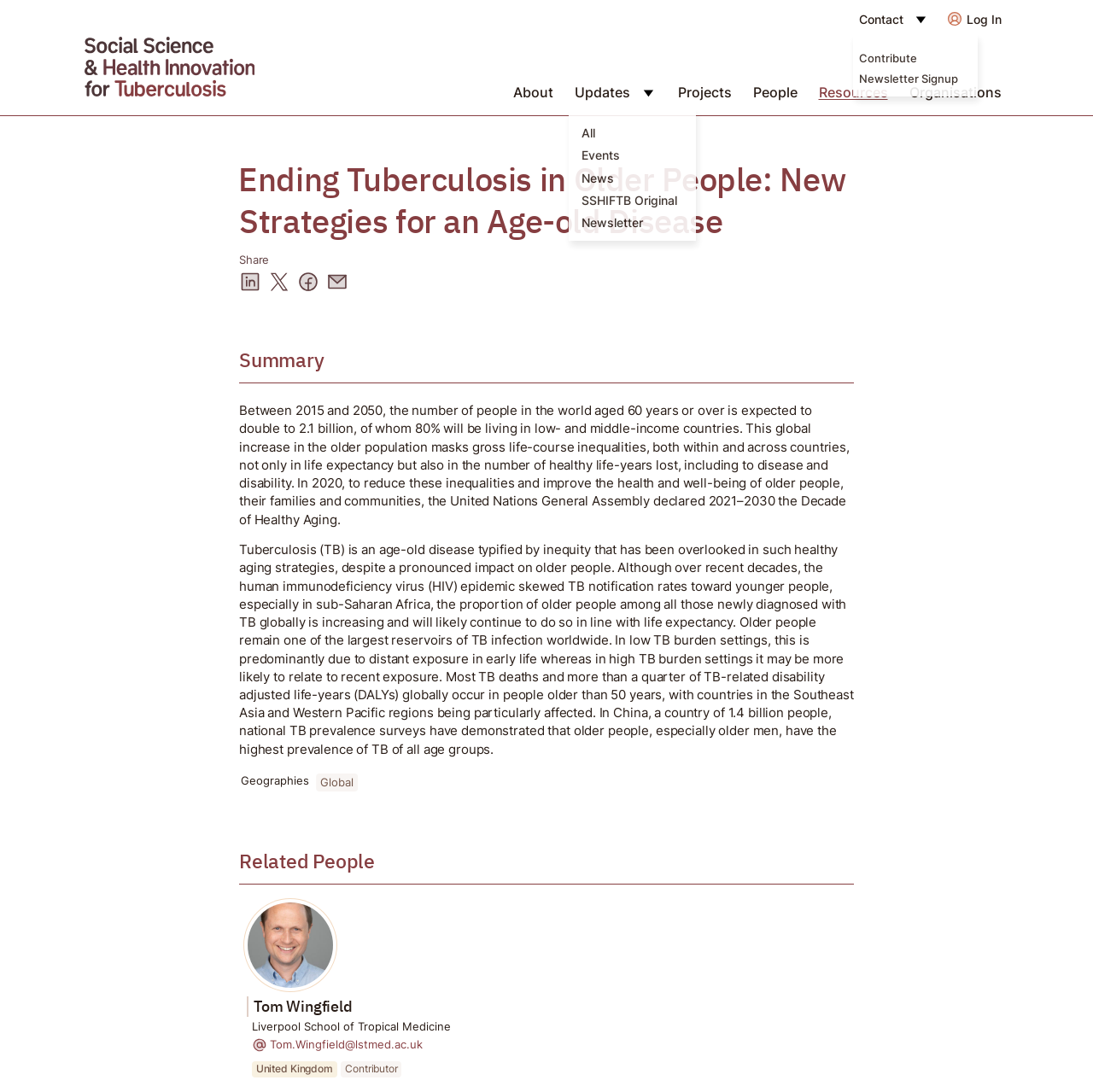Please locate and retrieve the main header text of the webpage.

Ending Tuberculosis in Older People: New Strategies for an Age-old Disease